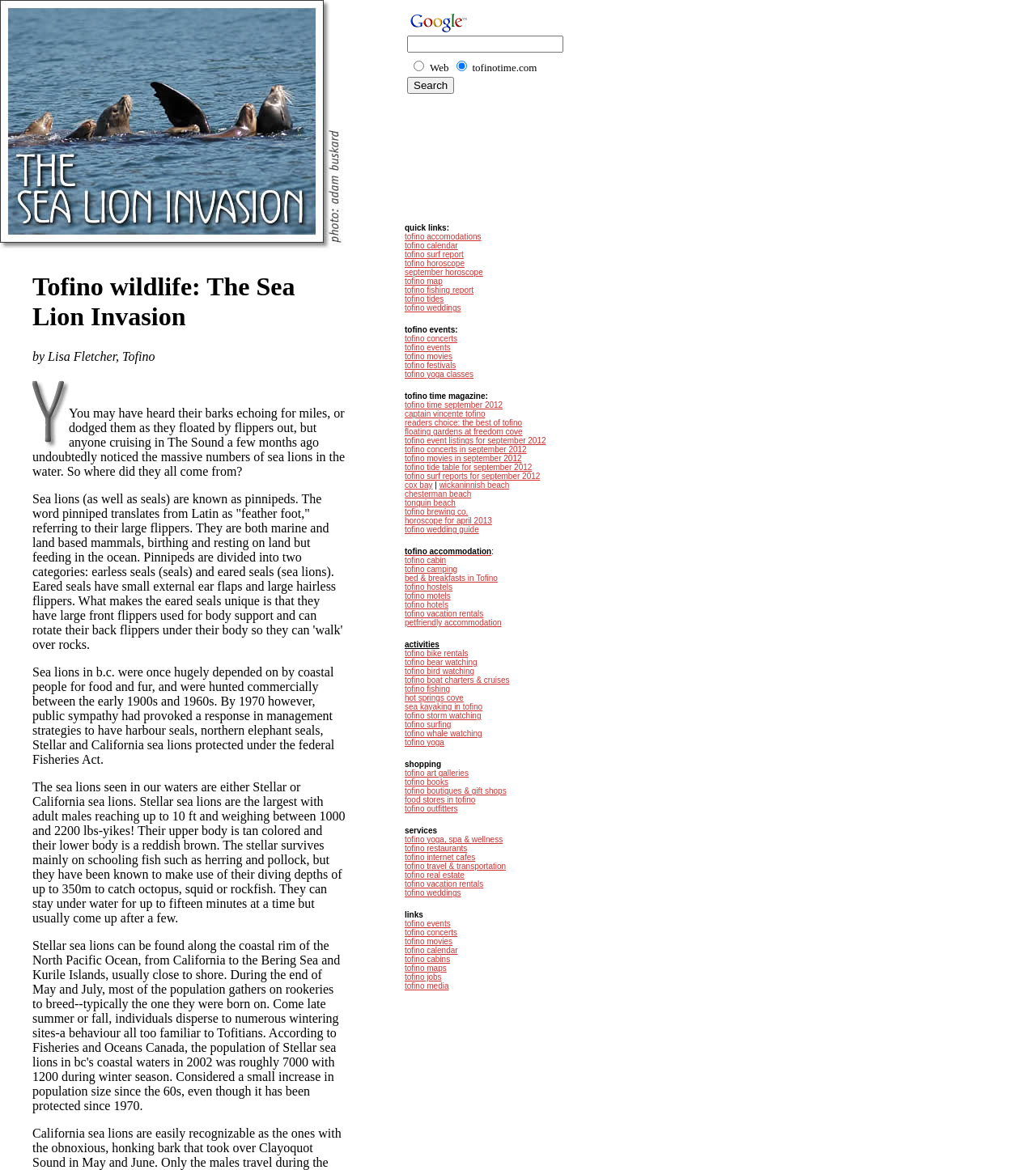How many links are there in the quick links section?
Please respond to the question thoroughly and include all relevant details.

The quick links section is located below the article and contains links to various topics such as tofino accomodations, tofino calendar, tofino surf report, etc. There are 13 links in total in this section.